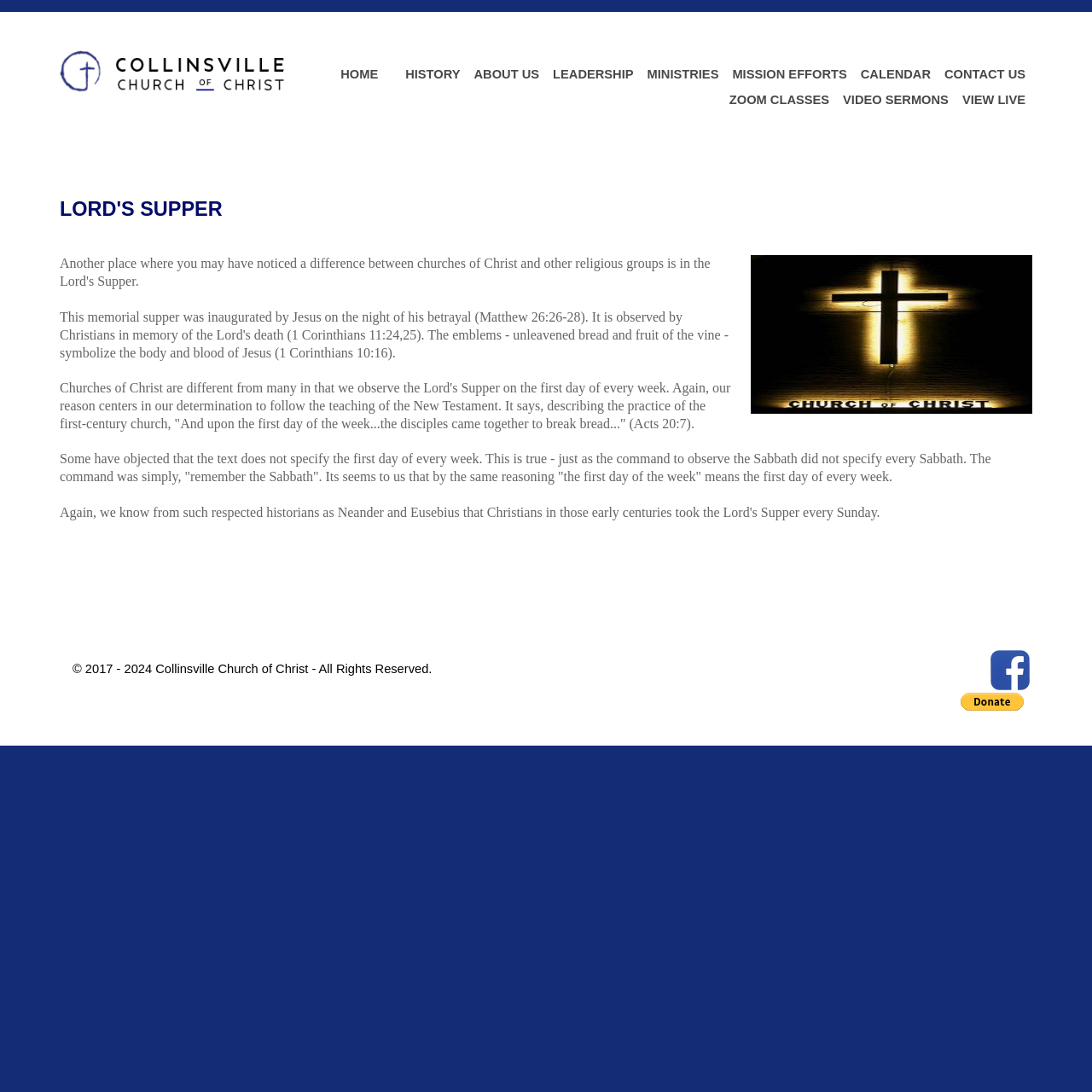Given the element description "Better Economics Introduction" in the screenshot, predict the bounding box coordinates of that UI element.

None